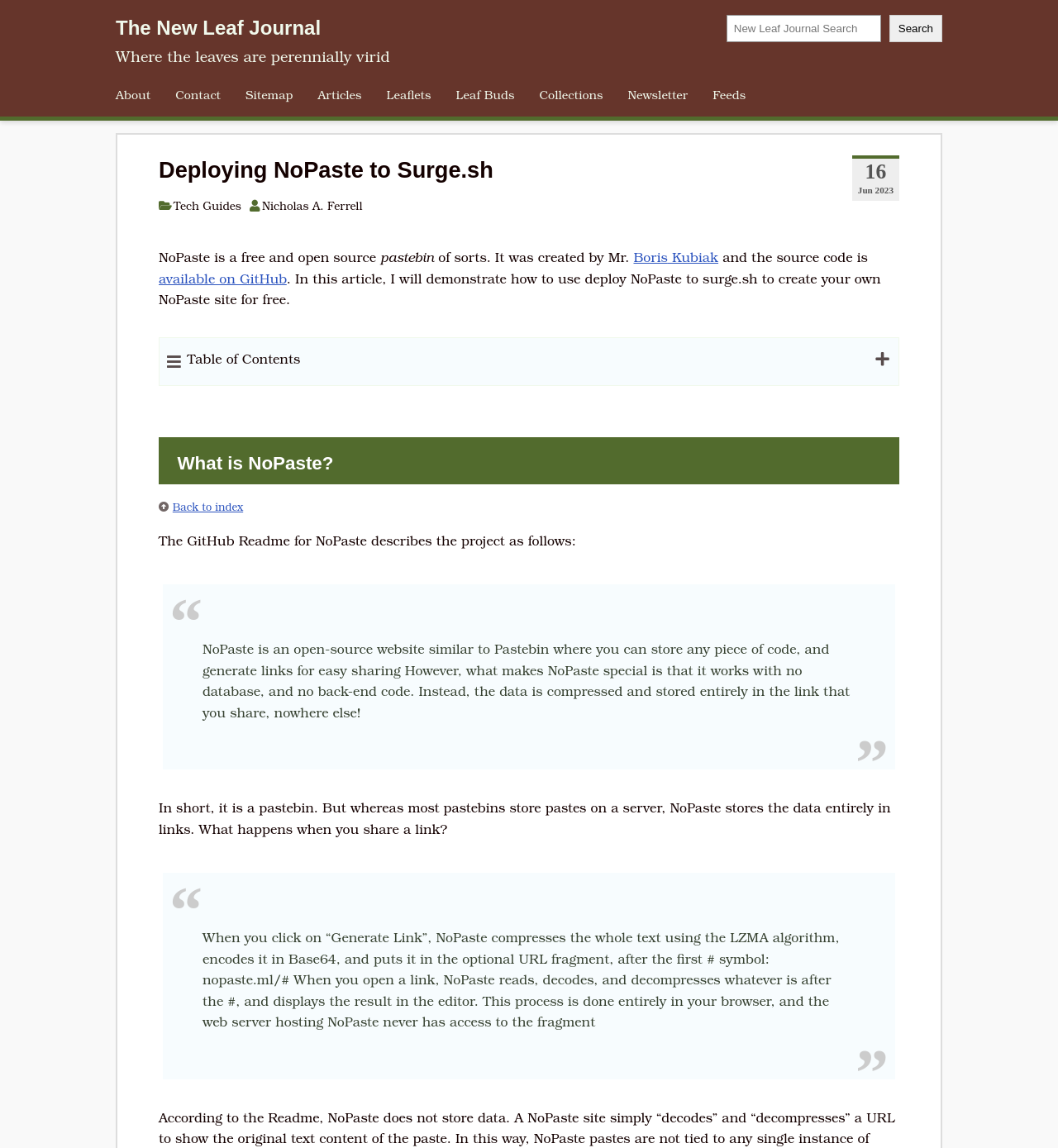Where is the source code of NoPaste available?
Using the visual information from the image, give a one-word or short-phrase answer.

On GitHub